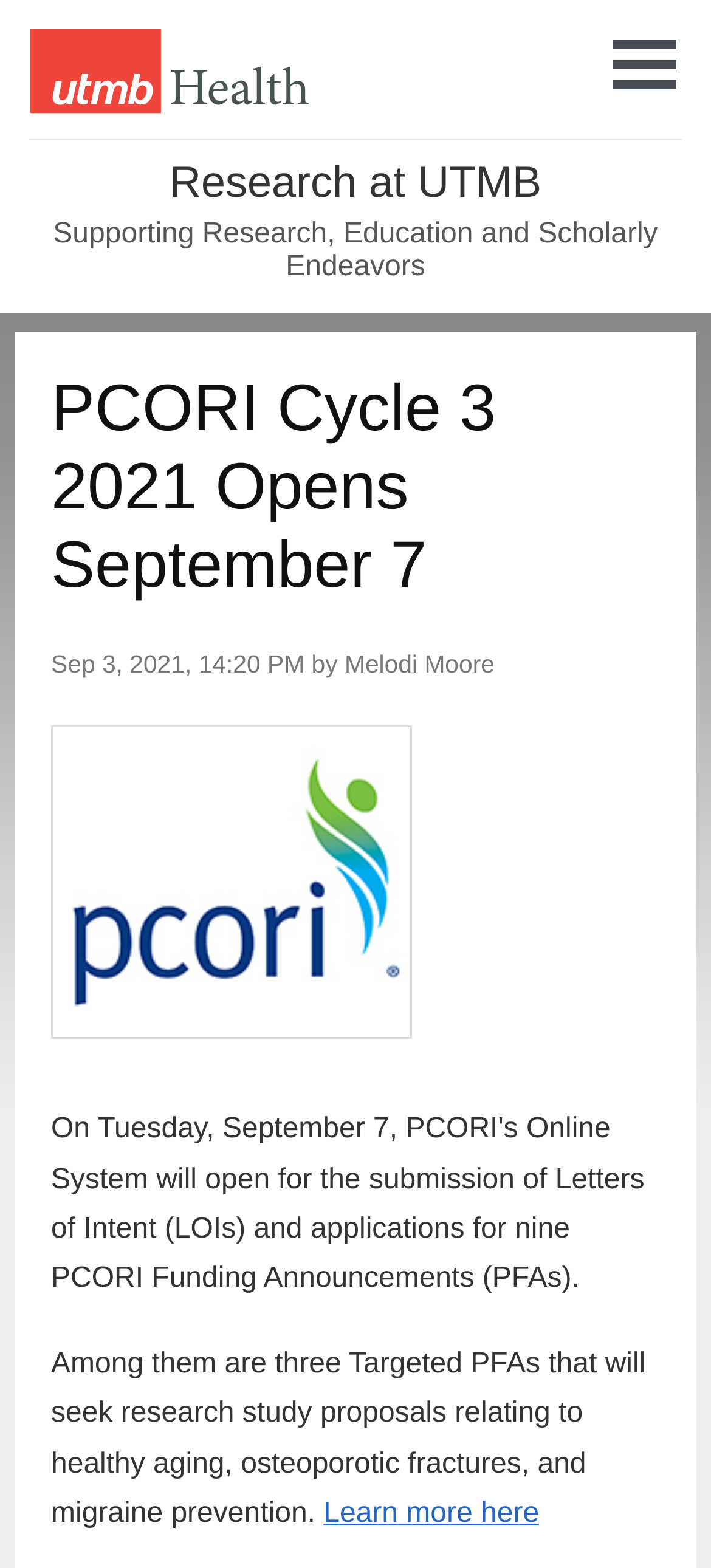Observe the image and answer the following question in detail: What is the date of the blog post?

I found the answer by looking at the text 'Sep 3, 2021,' which is located below the heading 'PCORI Cycle 3 2021 Opens September 7'.